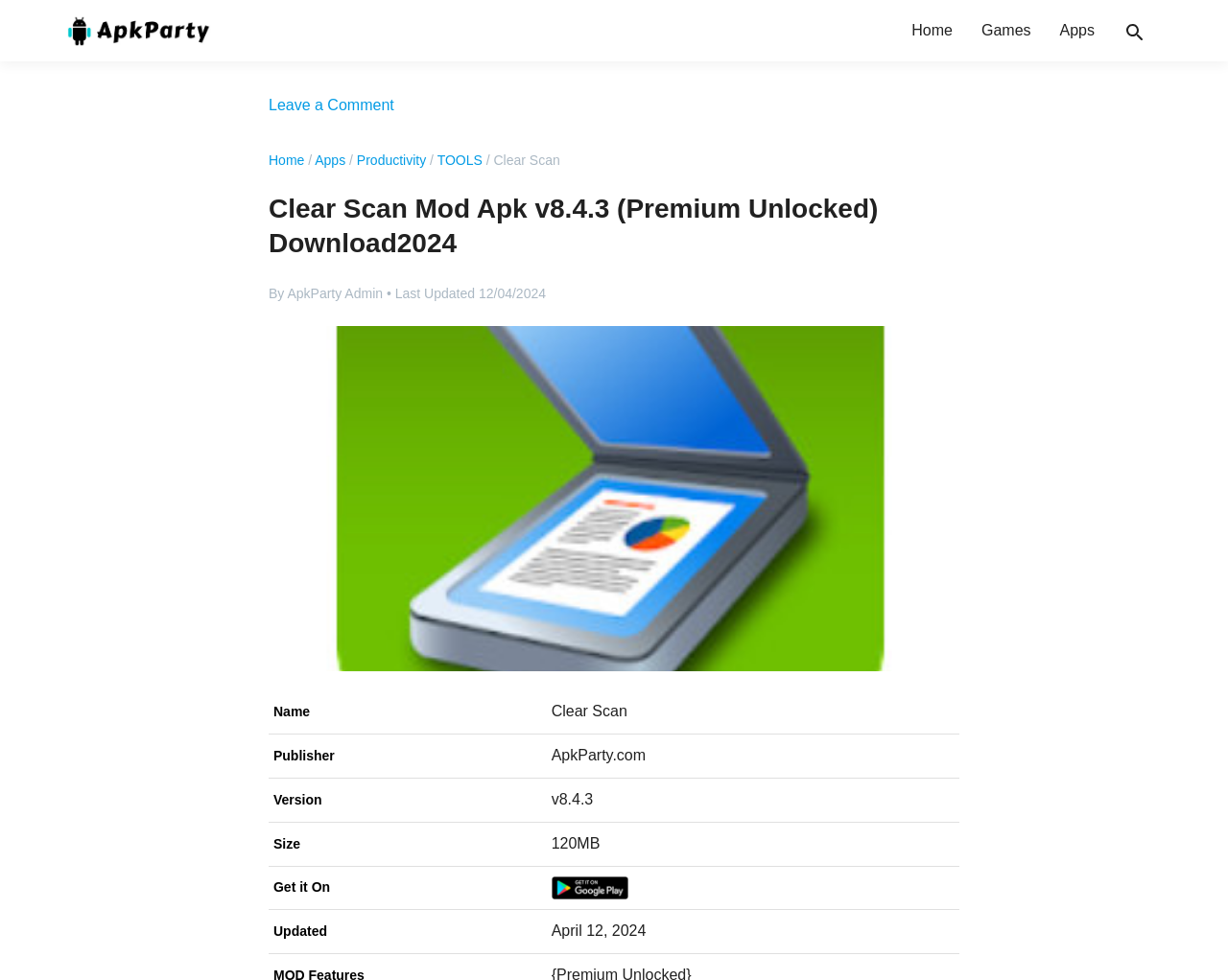Using the element description: "Leave a Comment", determine the bounding box coordinates. The coordinates should be in the format [left, top, right, bottom], with values between 0 and 1.

[0.219, 0.099, 0.321, 0.115]